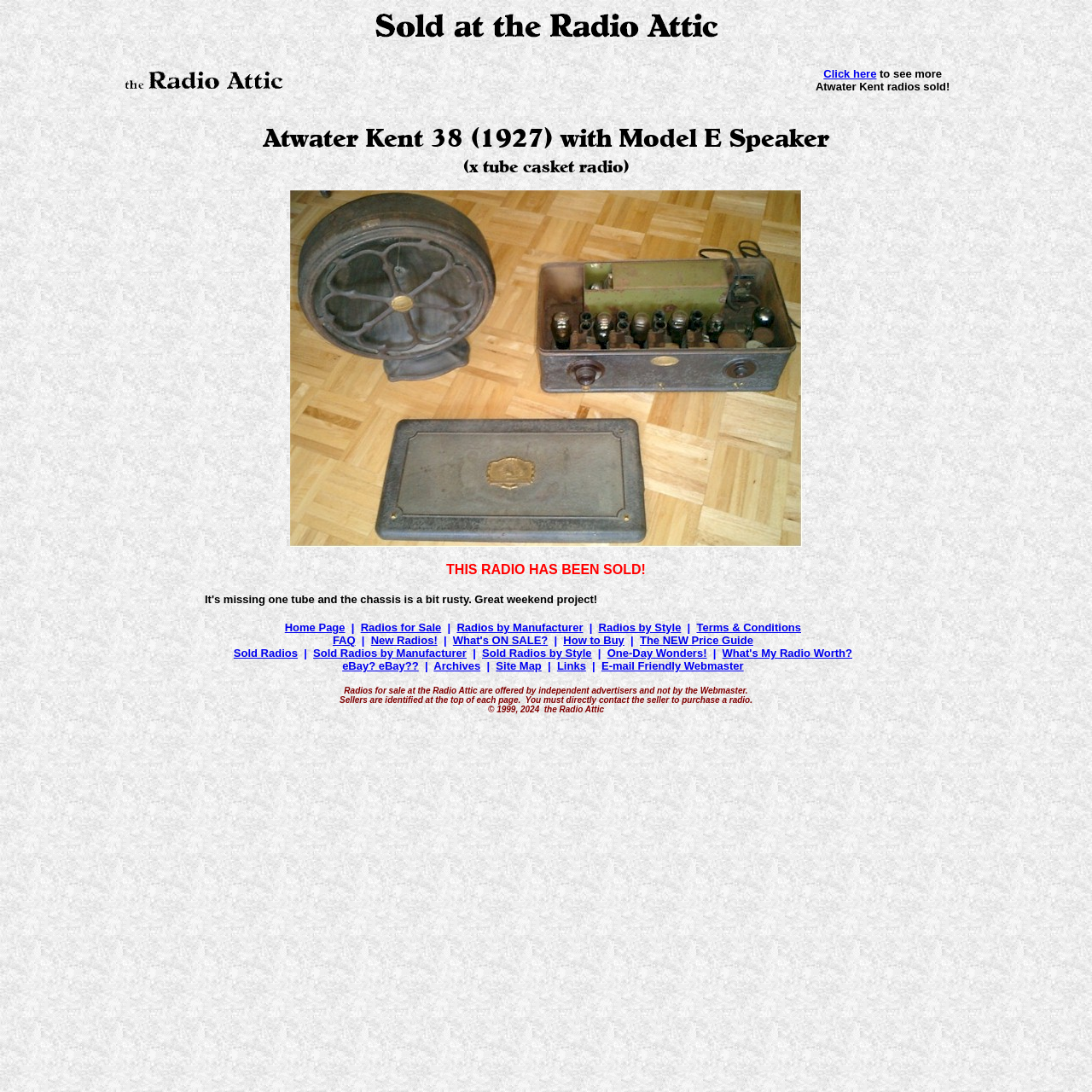Please locate the UI element described by "Site Map" and provide its bounding box coordinates.

[0.454, 0.604, 0.496, 0.616]